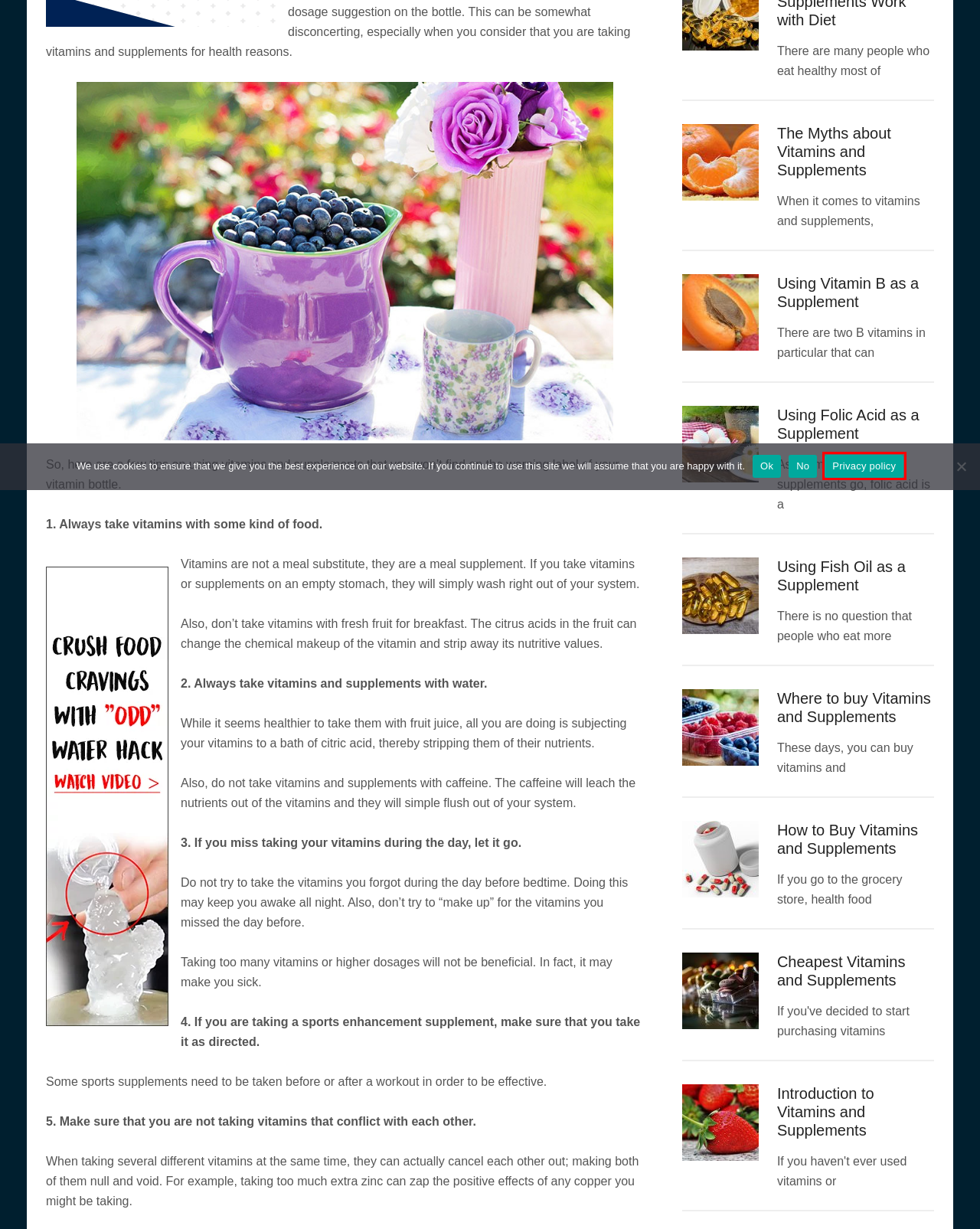You have been given a screenshot of a webpage with a red bounding box around a UI element. Select the most appropriate webpage description for the new webpage that appears after clicking the element within the red bounding box. The choices are:
A. Using Folic Acid as a Supplement
B. How to Buy Vitamins and Supplements
C. Using Vitamin B as a Supplement
D. Where to buy Vitamins and Supplements
E. Cheapest Vitamins and Supplements
F. Privacy Policy
G. Introduction to Vitamins and Supplements
H. Using Fish Oil as a Supplement

F